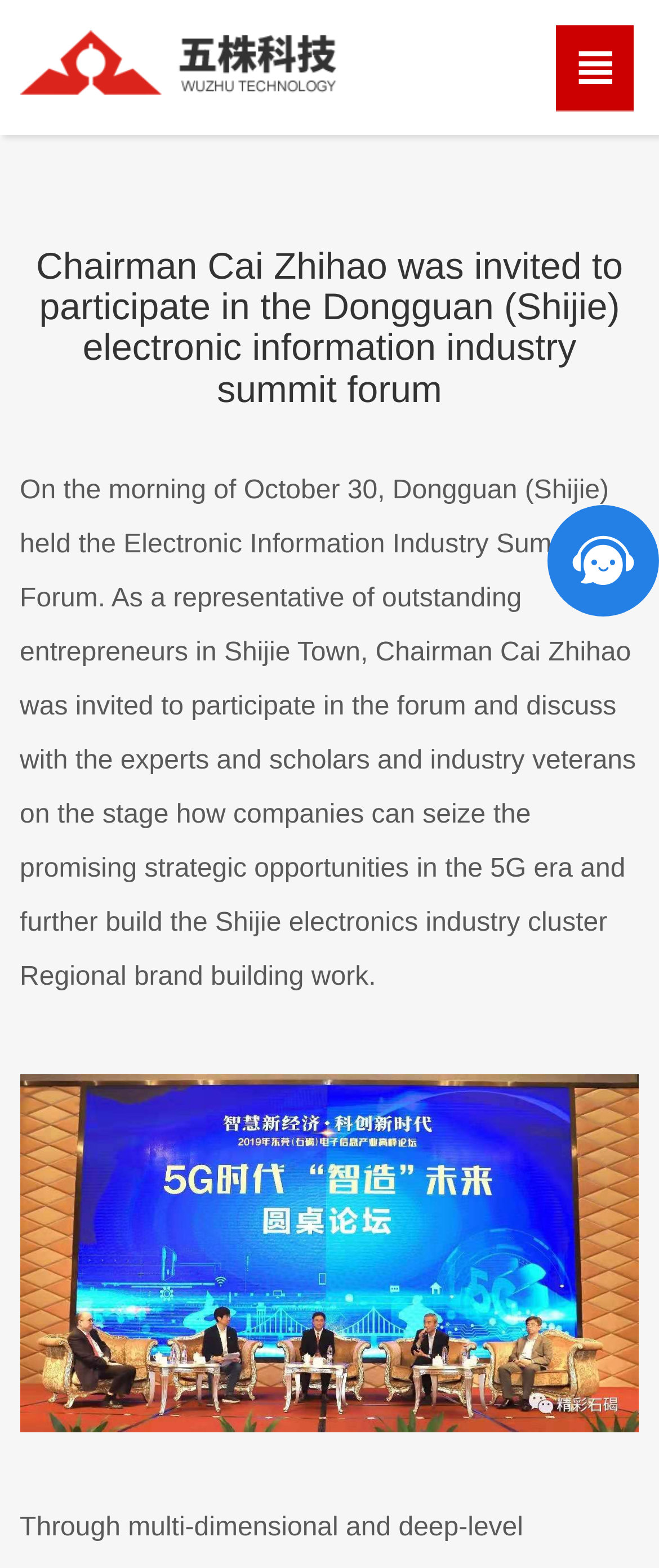What is the topic of discussion at the forum?
Using the image, provide a detailed and thorough answer to the question.

I inferred this by reading the text in the StaticText element, which mentions that Chairman Cai Zhihao 'discuss with the experts and scholars and industry veterans on the stage how companies can seize the promising strategic opportunities in the 5G era'.